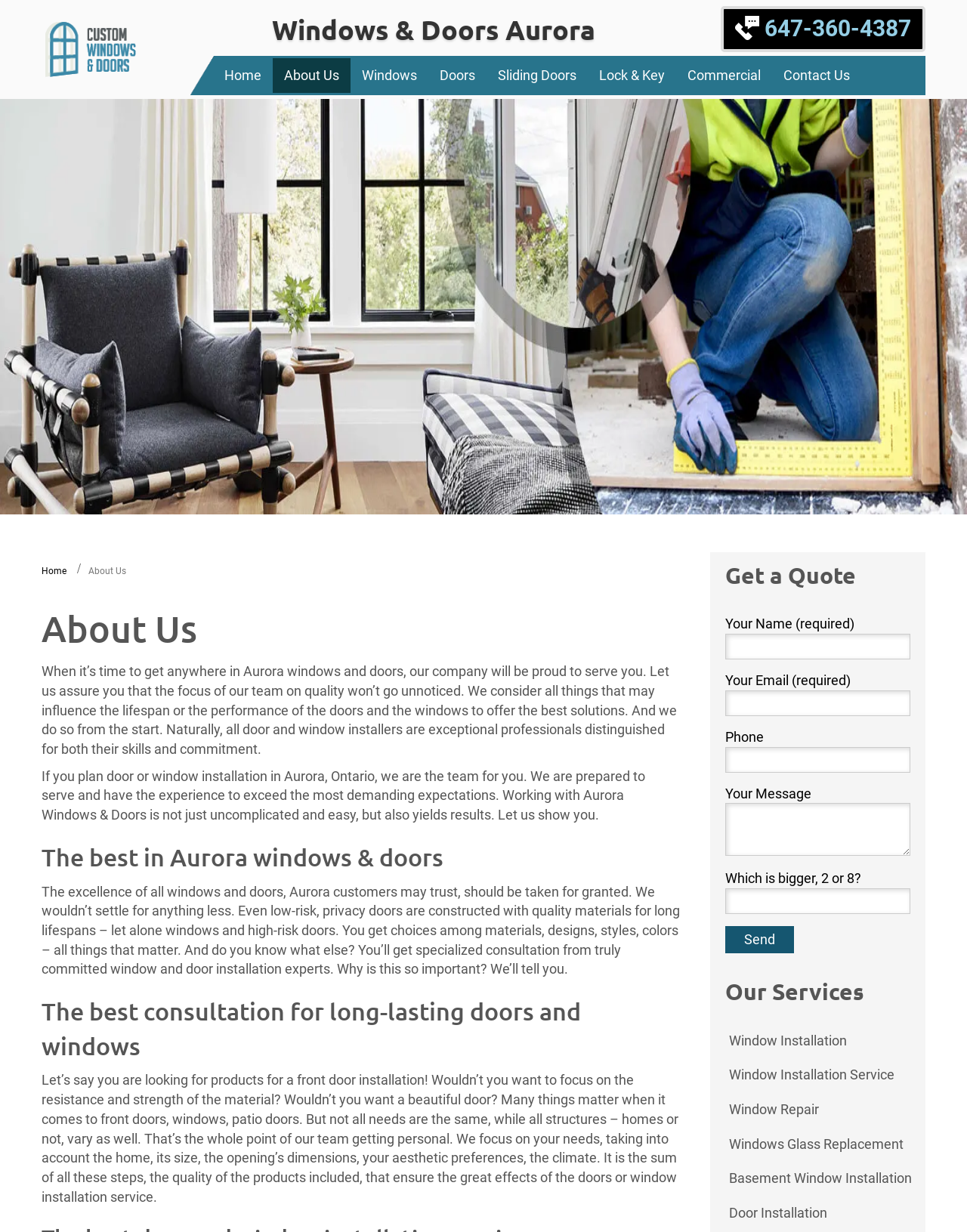Please identify the bounding box coordinates of the element I need to click to follow this instruction: "Get in touch with the author".

None